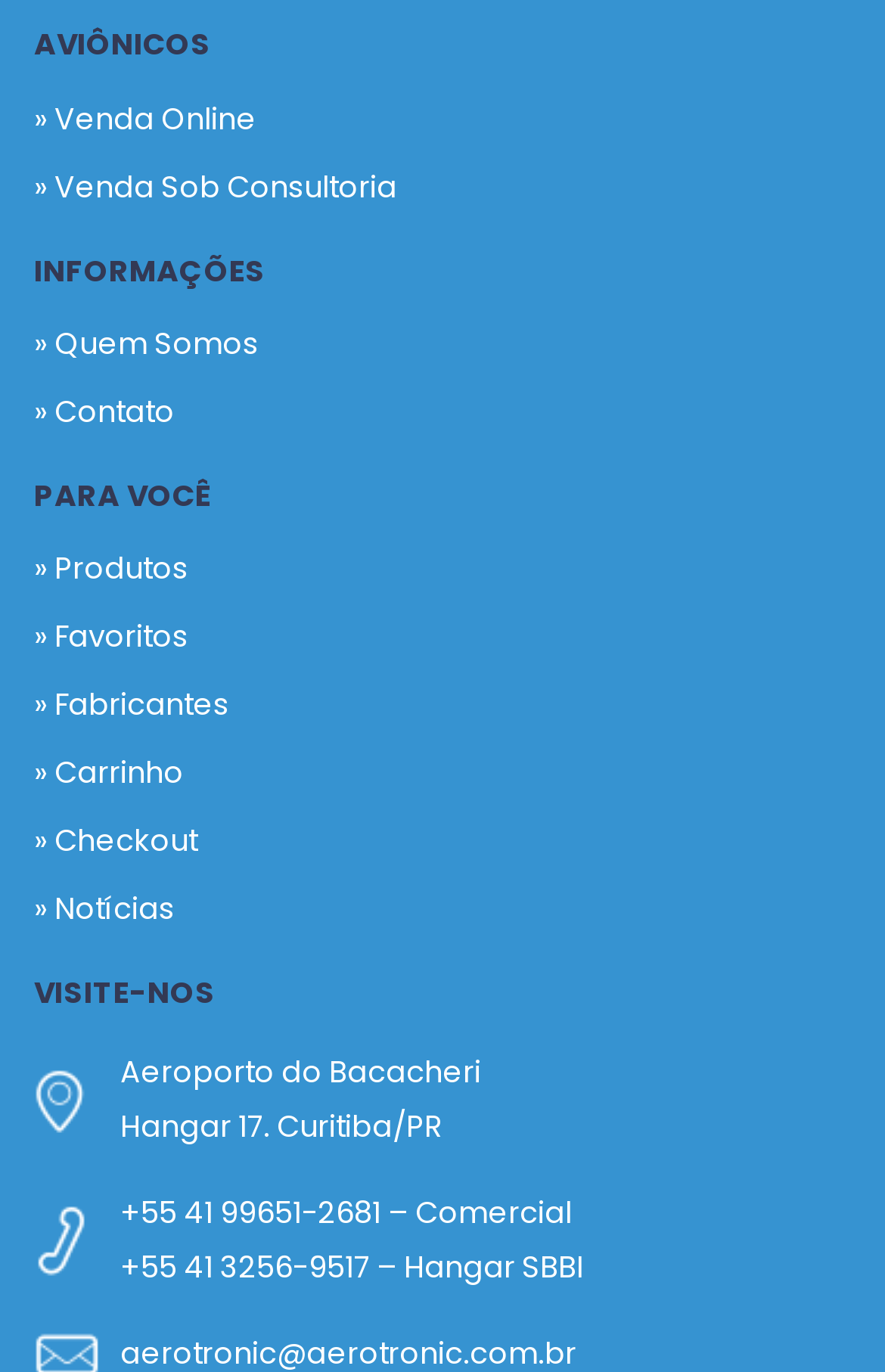How many links are there in the 'AVIÔNICOS' section?
Answer the question based on the image using a single word or a brief phrase.

2